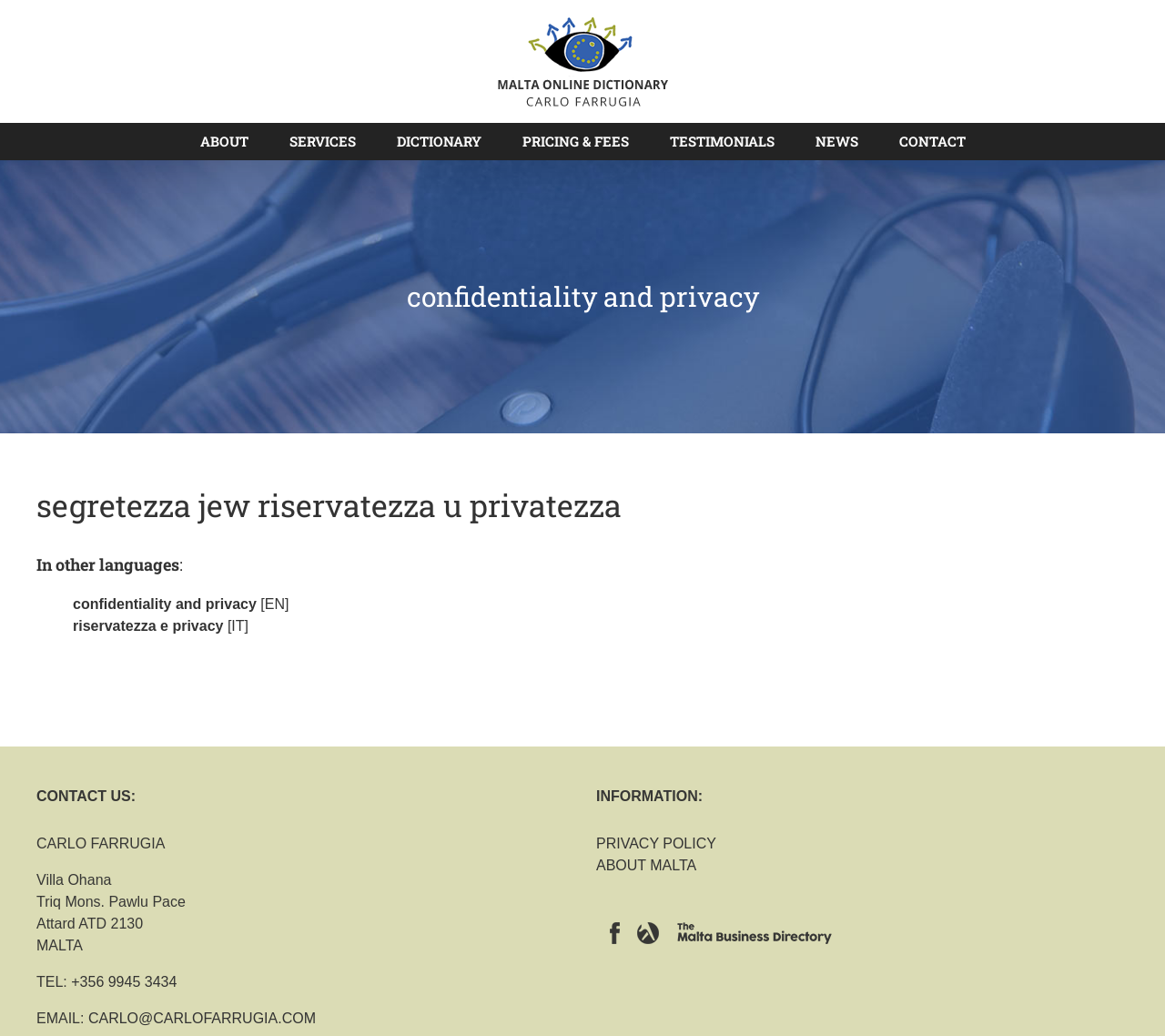Find the bounding box coordinates of the area to click in order to follow the instruction: "view DICTIONARY".

[0.323, 0.119, 0.43, 0.154]